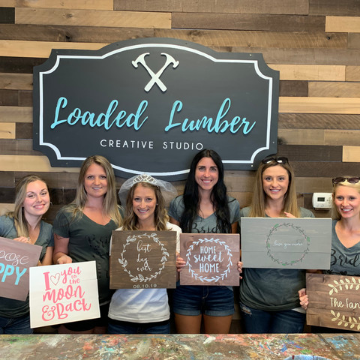Describe all the elements and aspects of the image comprehensively.

In a vibrant and inviting creative studio setting, six women stand proudly together, each holding a unique wooden sign that they've crafted. The backdrop features a rustic wooden wall adorned with a stylish logo that reads "Loaded Lumber Creative Studio." The creative atmosphere is palpable, and the women wear matching gray T-shirts, reflecting a sense of unity and enjoyment in their artistic endeavor. Each sign displays heartfelt messages, such as “You are the moon & back,” “Home Sweet Home,” and “The best things in life,” showcasing the personal touches of their handmade artwork. This joyful gathering exemplifies the spirit of crafting and community, emphasizing both creativity and friendship.